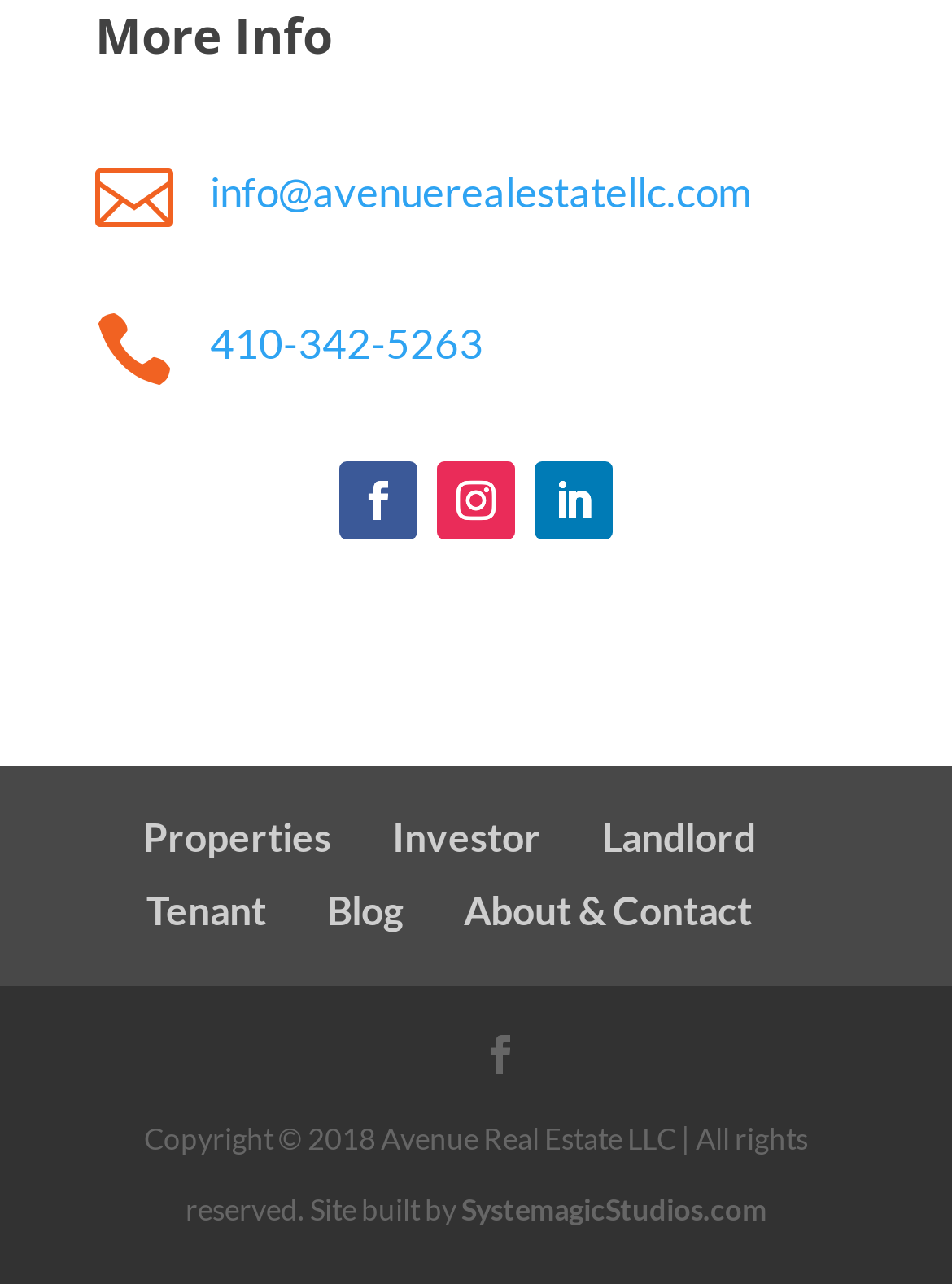Identify the bounding box coordinates of the section to be clicked to complete the task described by the following instruction: "View properties". The coordinates should be four float numbers between 0 and 1, formatted as [left, top, right, bottom].

[0.15, 0.63, 0.347, 0.666]